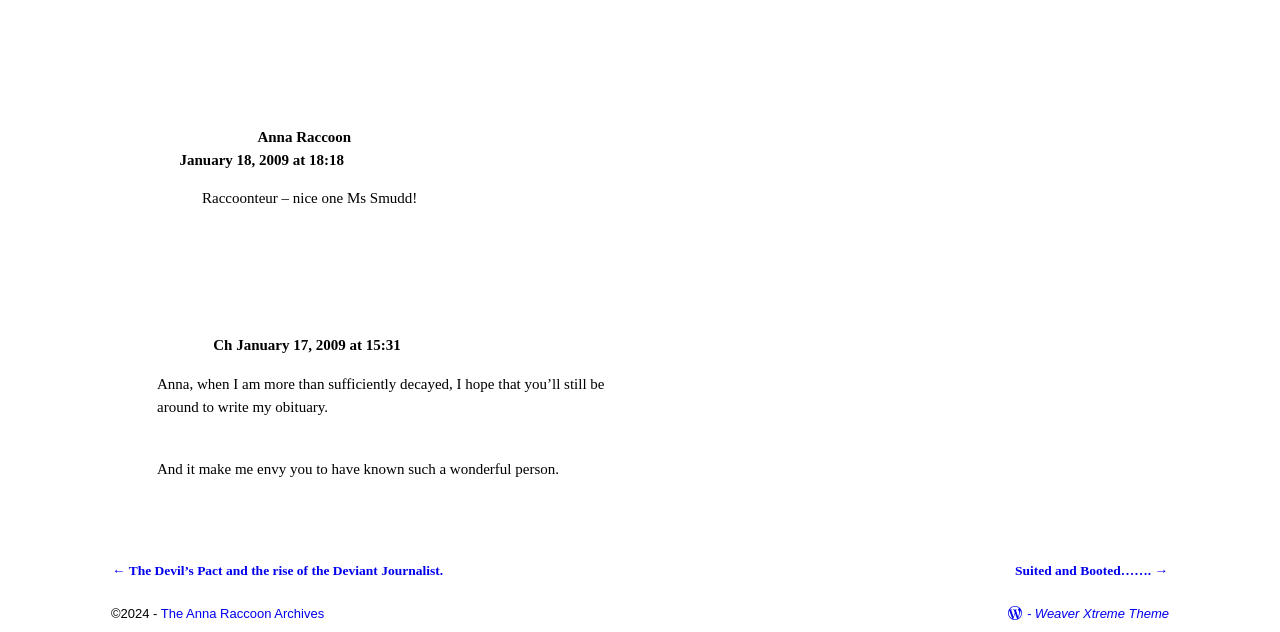What is the name of the author of the first comment?
From the image, respond using a single word or phrase.

Anna Raccoon